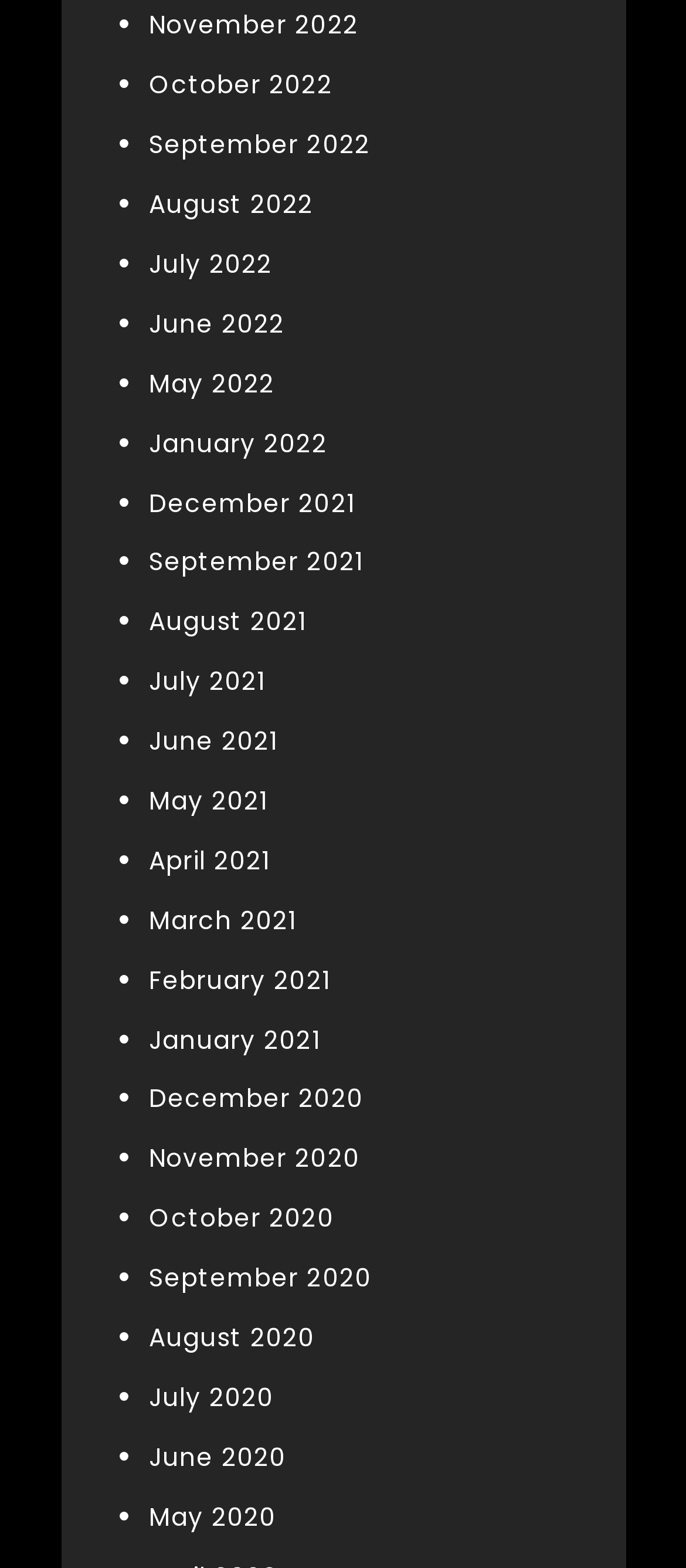How many links are on the webpage?
Based on the screenshot, provide your answer in one word or phrase.

36